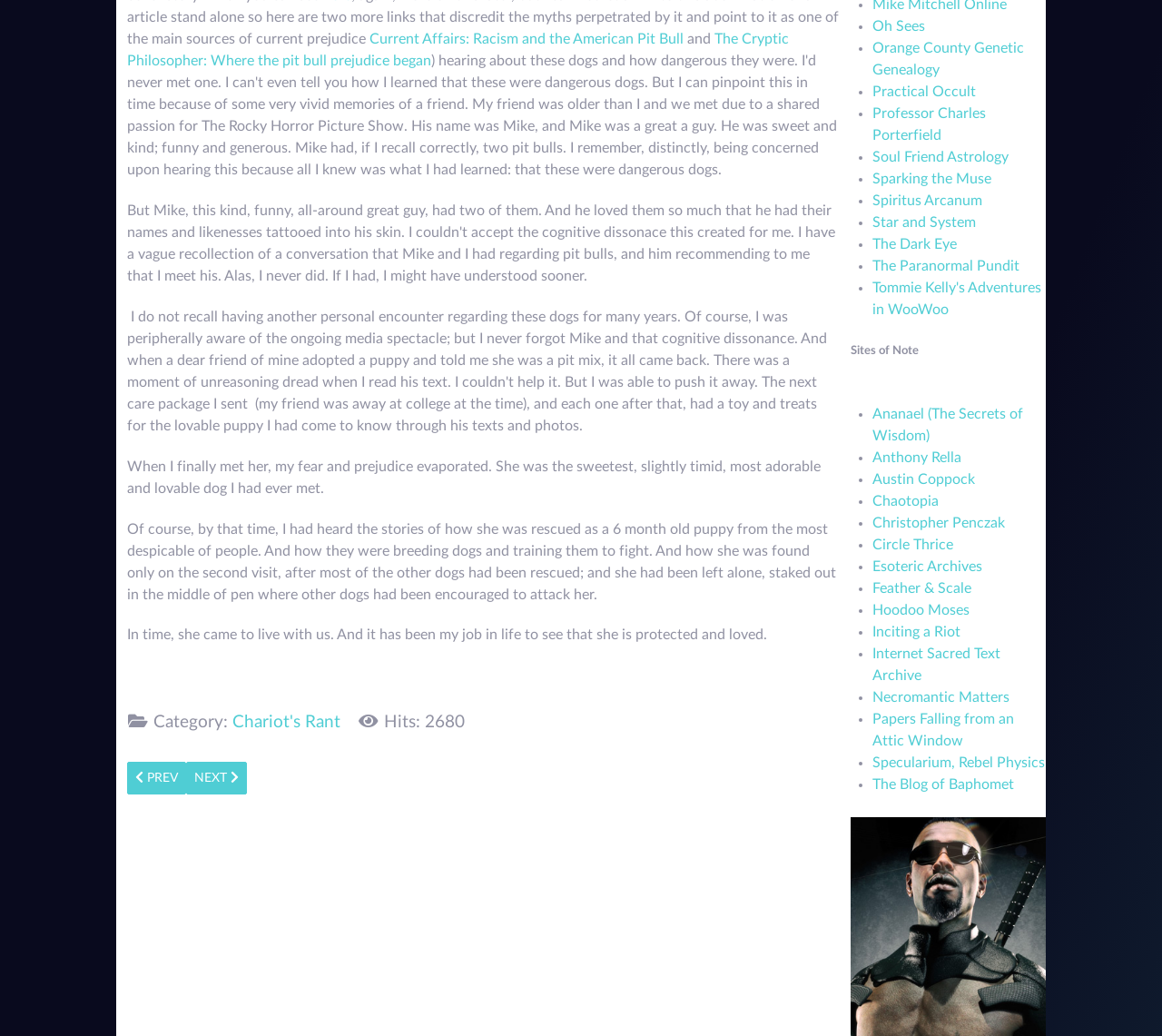Locate the UI element that matches the description Chaotopia in the webpage screenshot. Return the bounding box coordinates in the format (top-left x, top-left y, bottom-right x, bottom-right y), with values ranging from 0 to 1.

[0.751, 0.477, 0.808, 0.491]